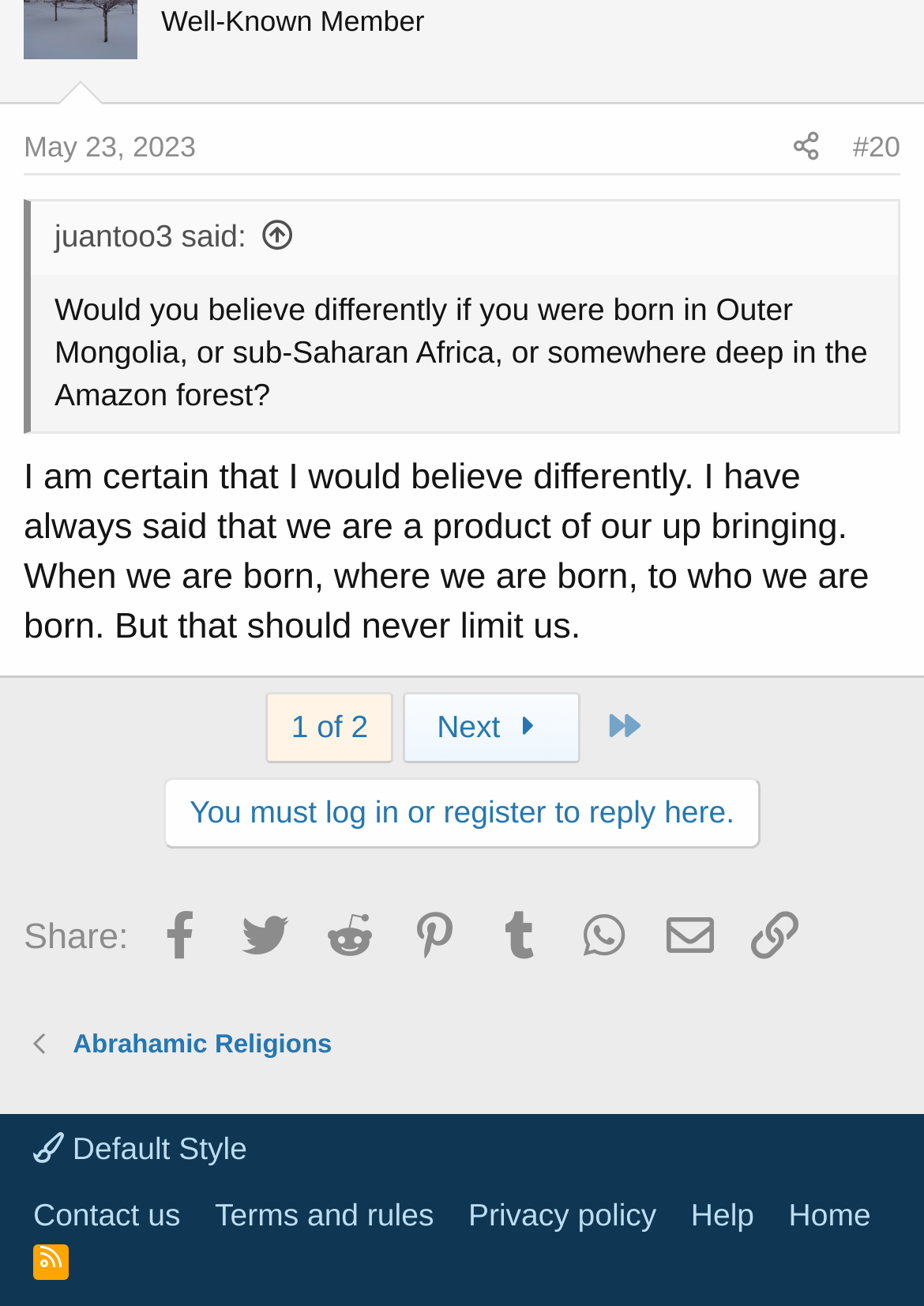Find the bounding box coordinates of the element to click in order to complete the given instruction: "View the topic in Abrahamic Religions."

[0.079, 0.786, 0.359, 0.816]